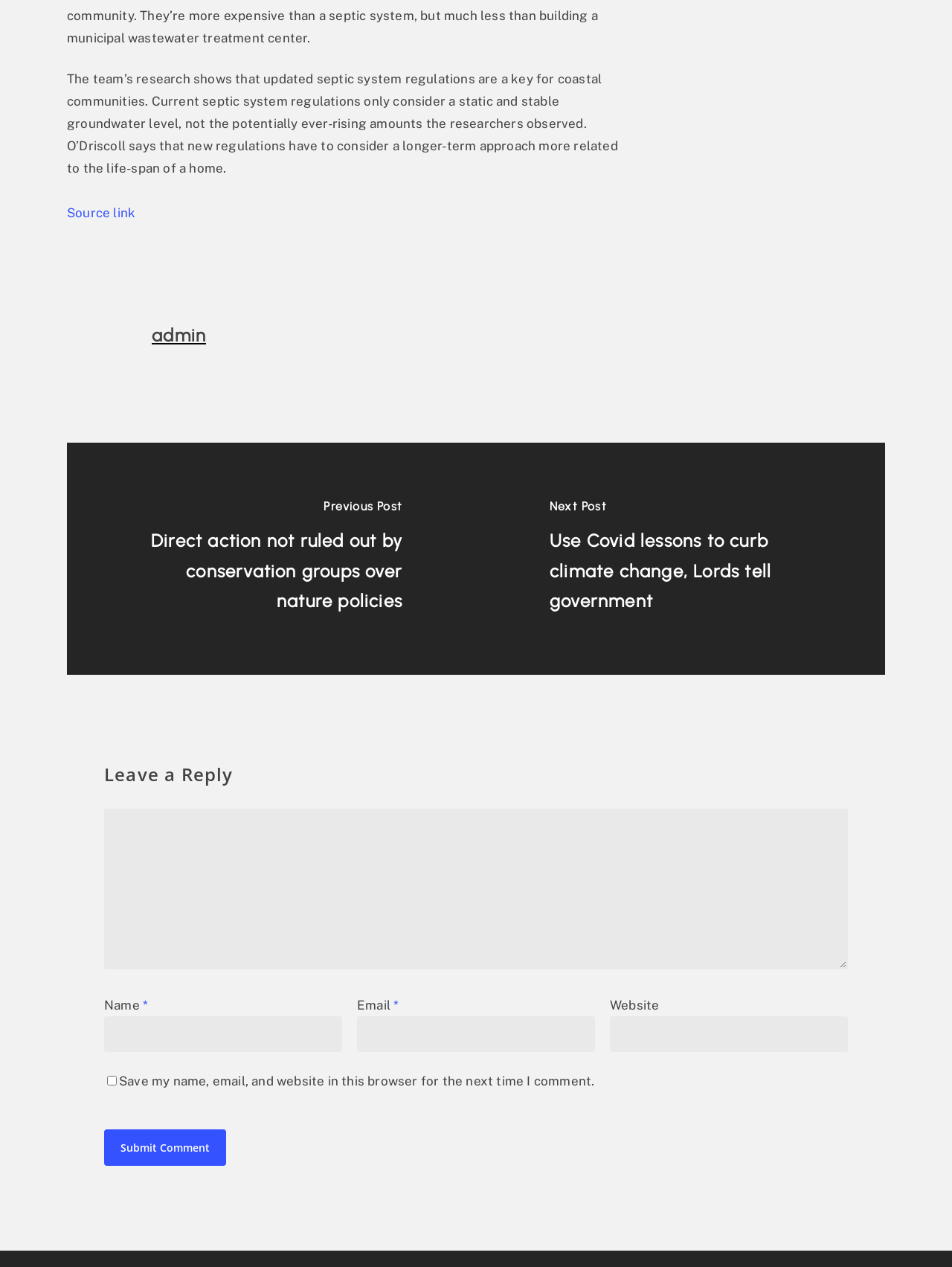Pinpoint the bounding box coordinates of the clickable element to carry out the following instruction: "Click the link to read the source article."

[0.07, 0.162, 0.142, 0.174]